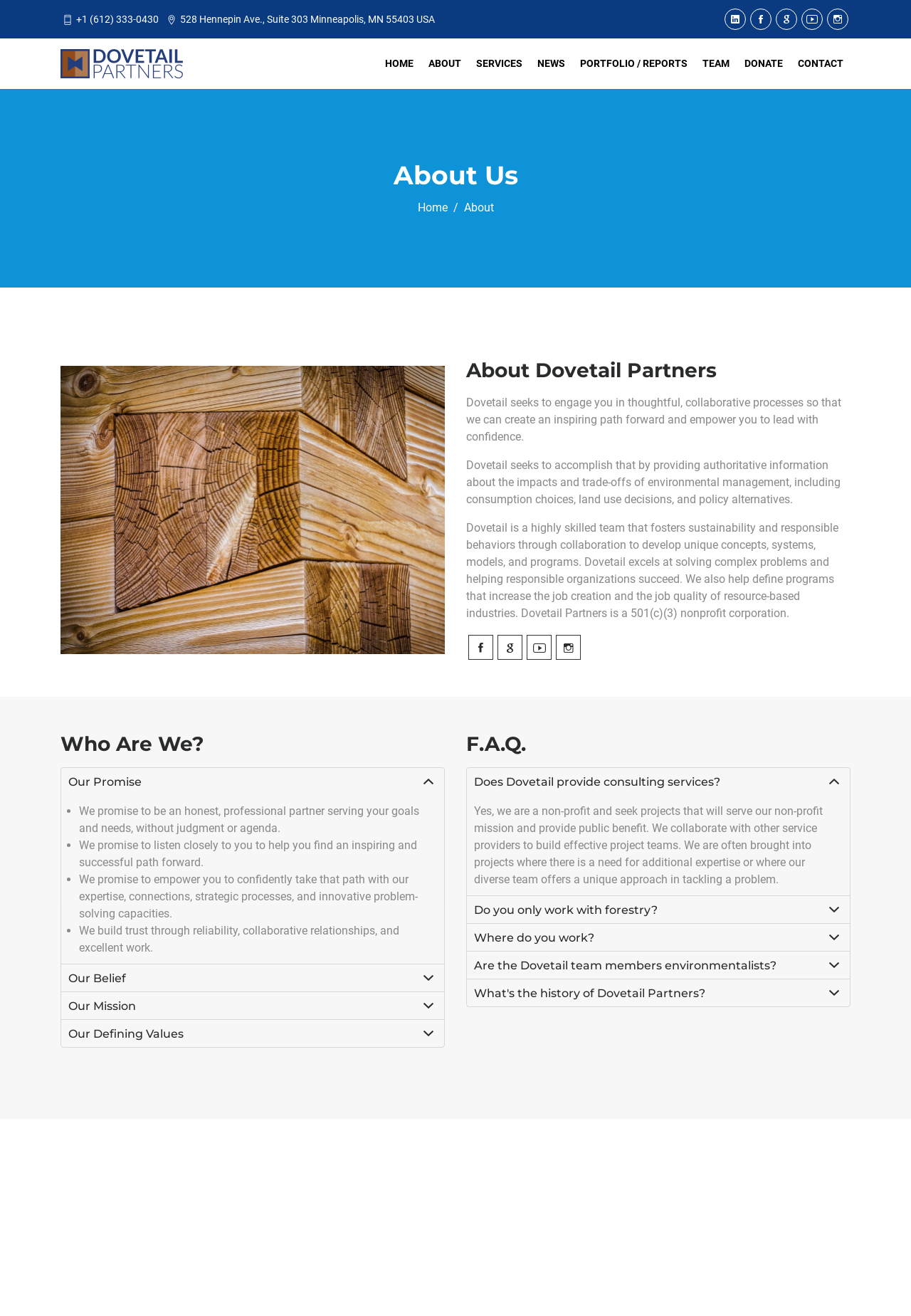Identify and provide the bounding box coordinates of the UI element described: "Our Promise". The coordinates should be formatted as [left, top, right, bottom], with each number being a float between 0 and 1.

[0.067, 0.584, 0.488, 0.605]